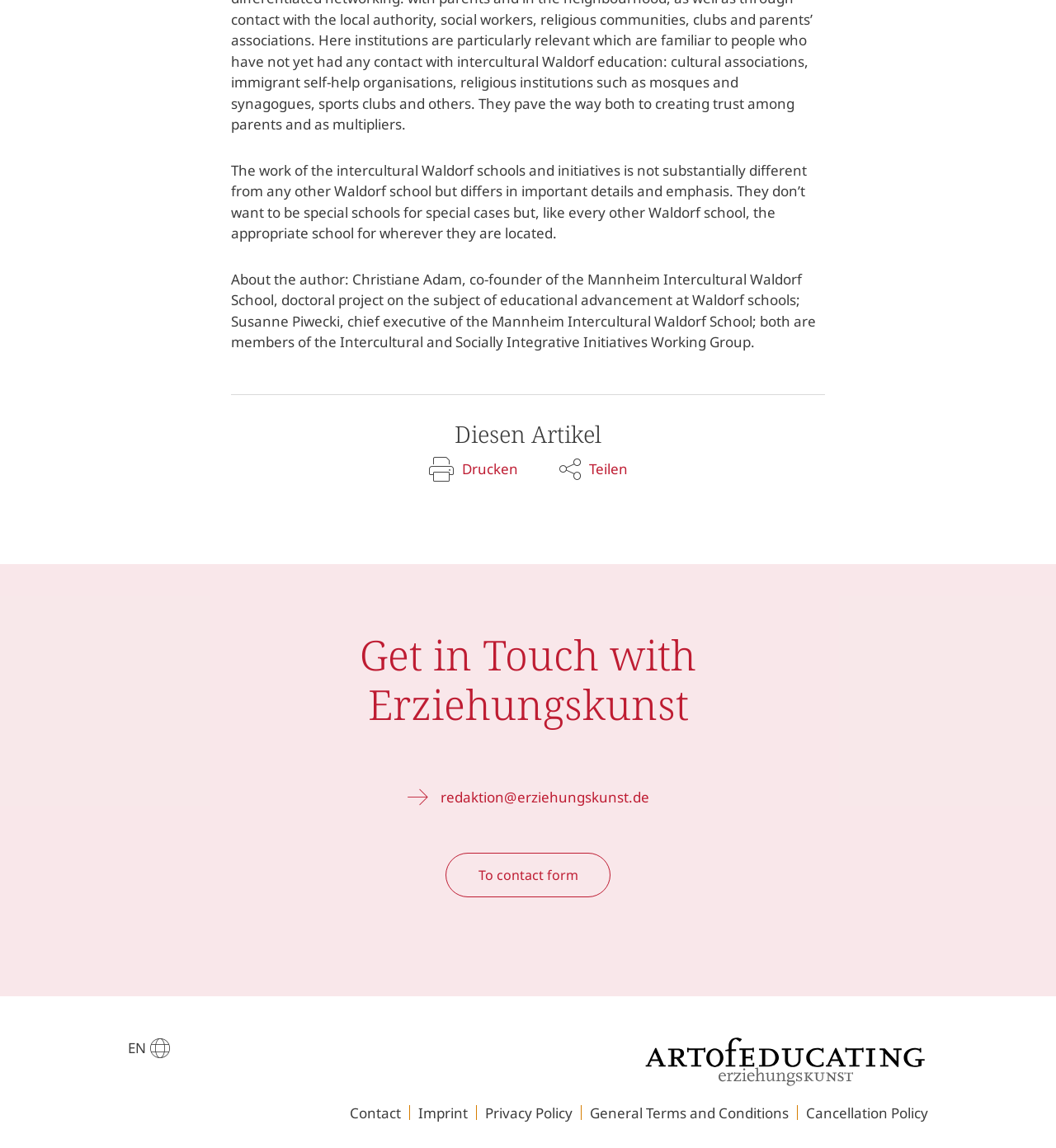Provide a brief response to the question below using one word or phrase:
How can I contact the website?

Through email or contact form